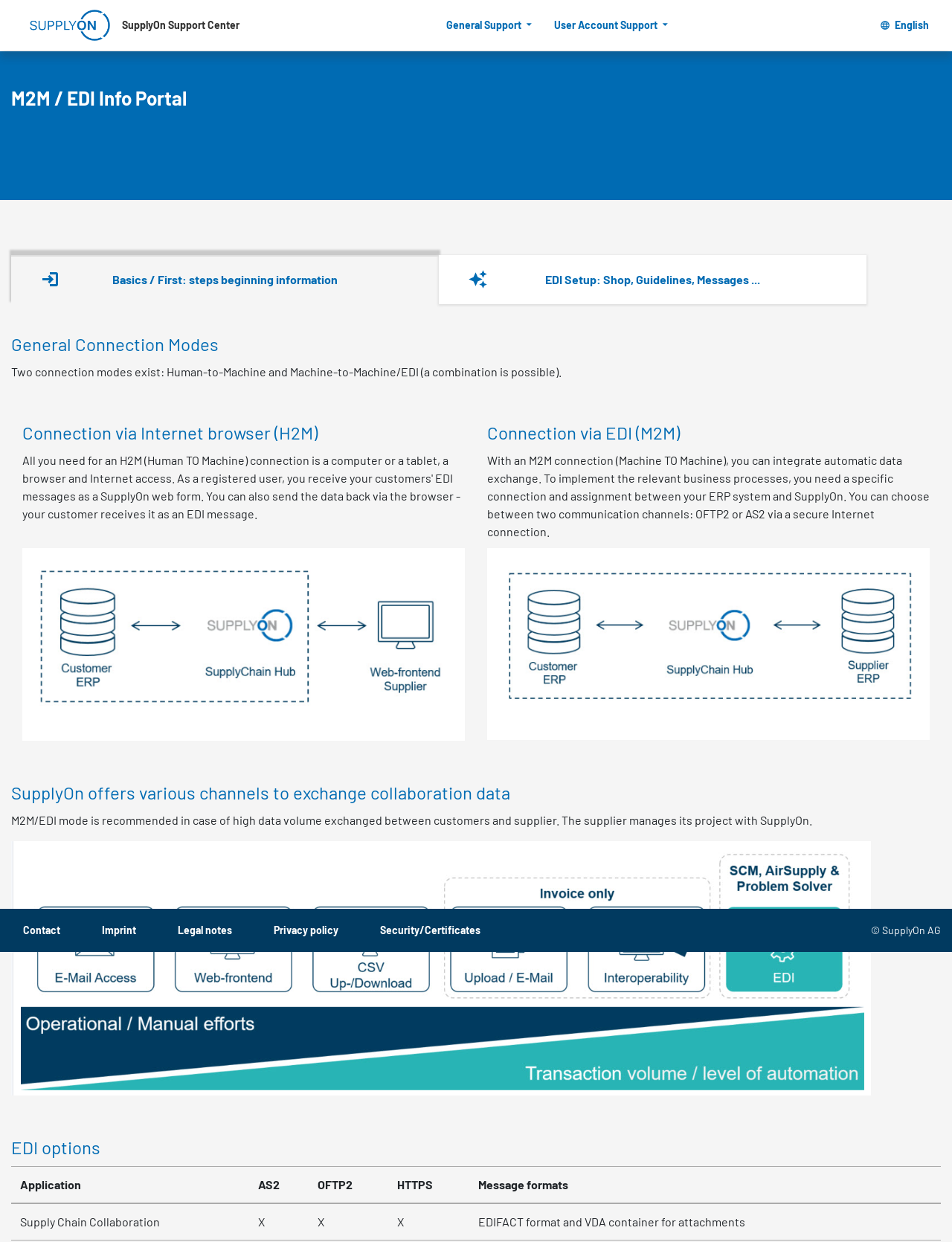What is the main topic of this webpage?
Answer the question using a single word or phrase, according to the image.

M2M/EDI Info Portal